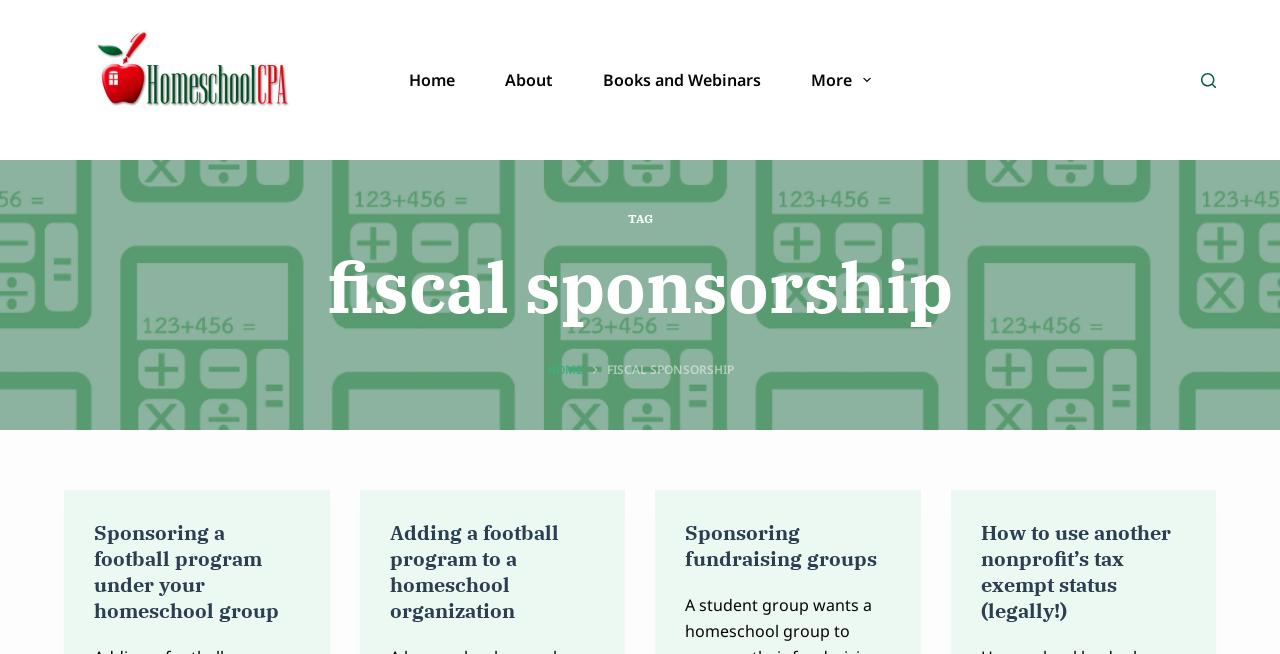Locate the bounding box coordinates of the clickable area to execute the instruction: "Search for something". Provide the coordinates as four float numbers between 0 and 1, represented as [left, top, right, bottom].

[0.938, 0.111, 0.95, 0.134]